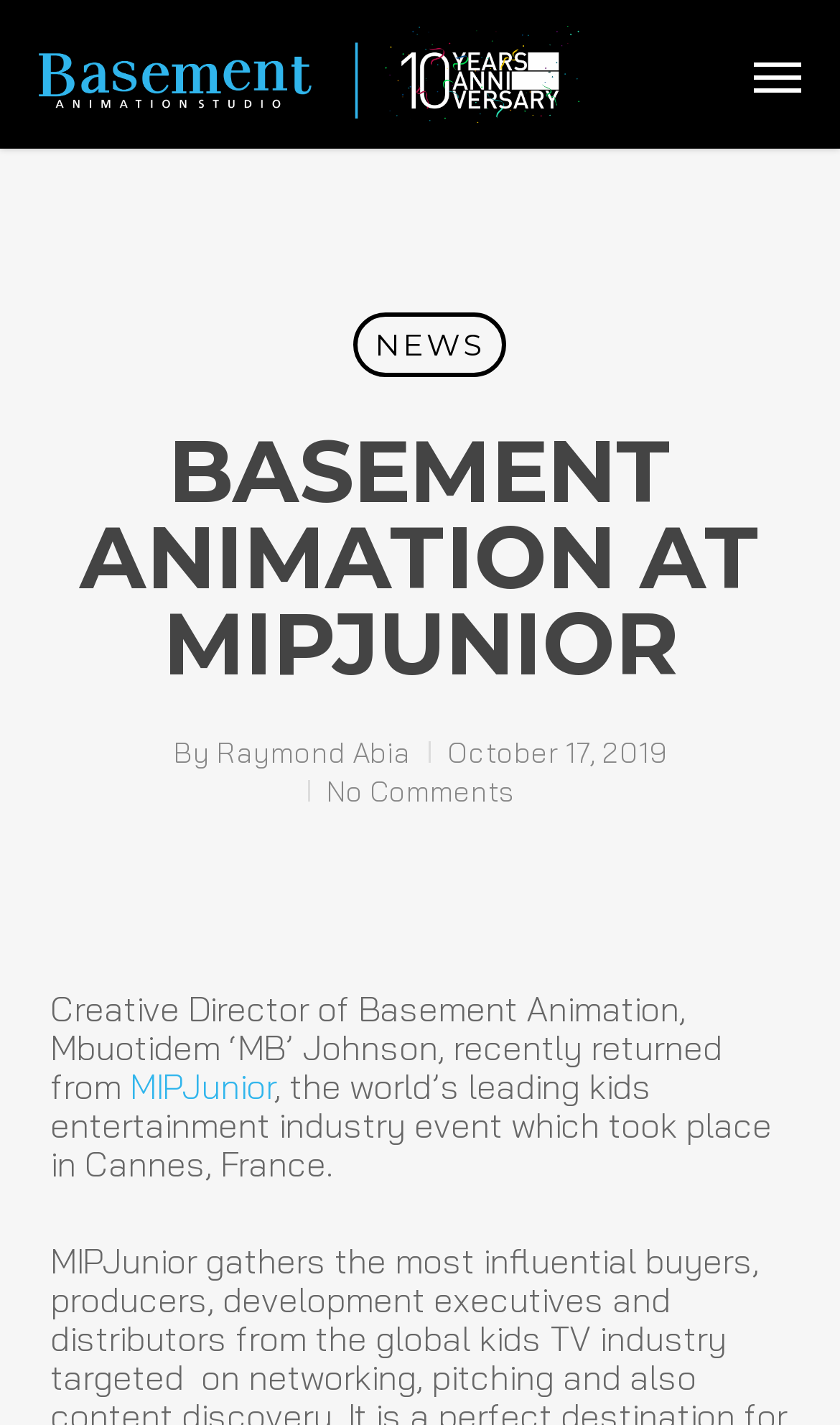Identify the main title of the webpage and generate its text content.

BASEMENT ANIMATION AT MIPJUNIOR